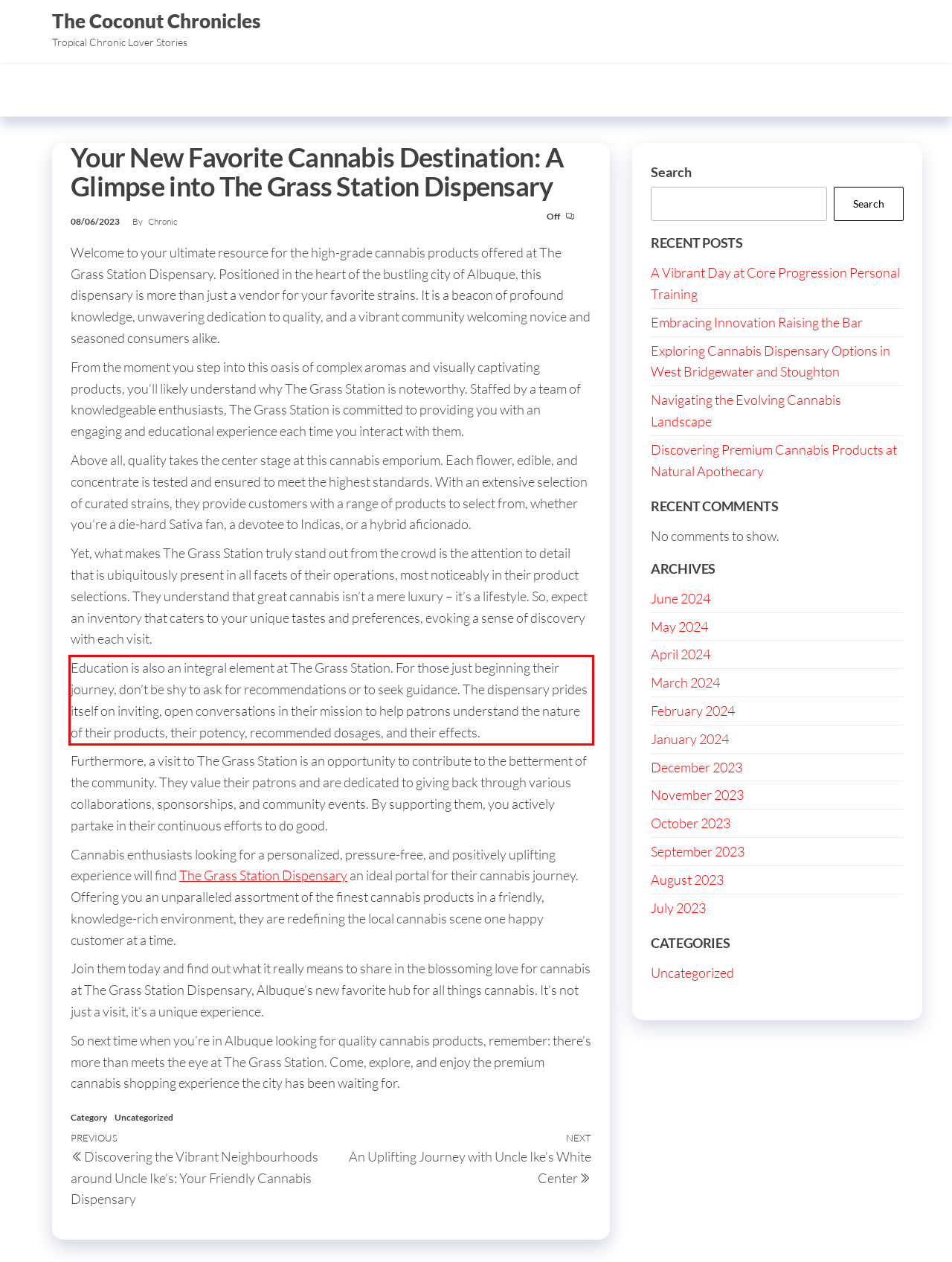Please analyze the screenshot of a webpage and extract the text content within the red bounding box using OCR.

Education is also an integral element at The Grass Station. For those just beginning their journey, don’t be shy to ask for recommendations or to seek guidance. The dispensary prides itself on inviting, open conversations in their mission to help patrons understand the nature of their products, their potency, recommended dosages, and their effects.